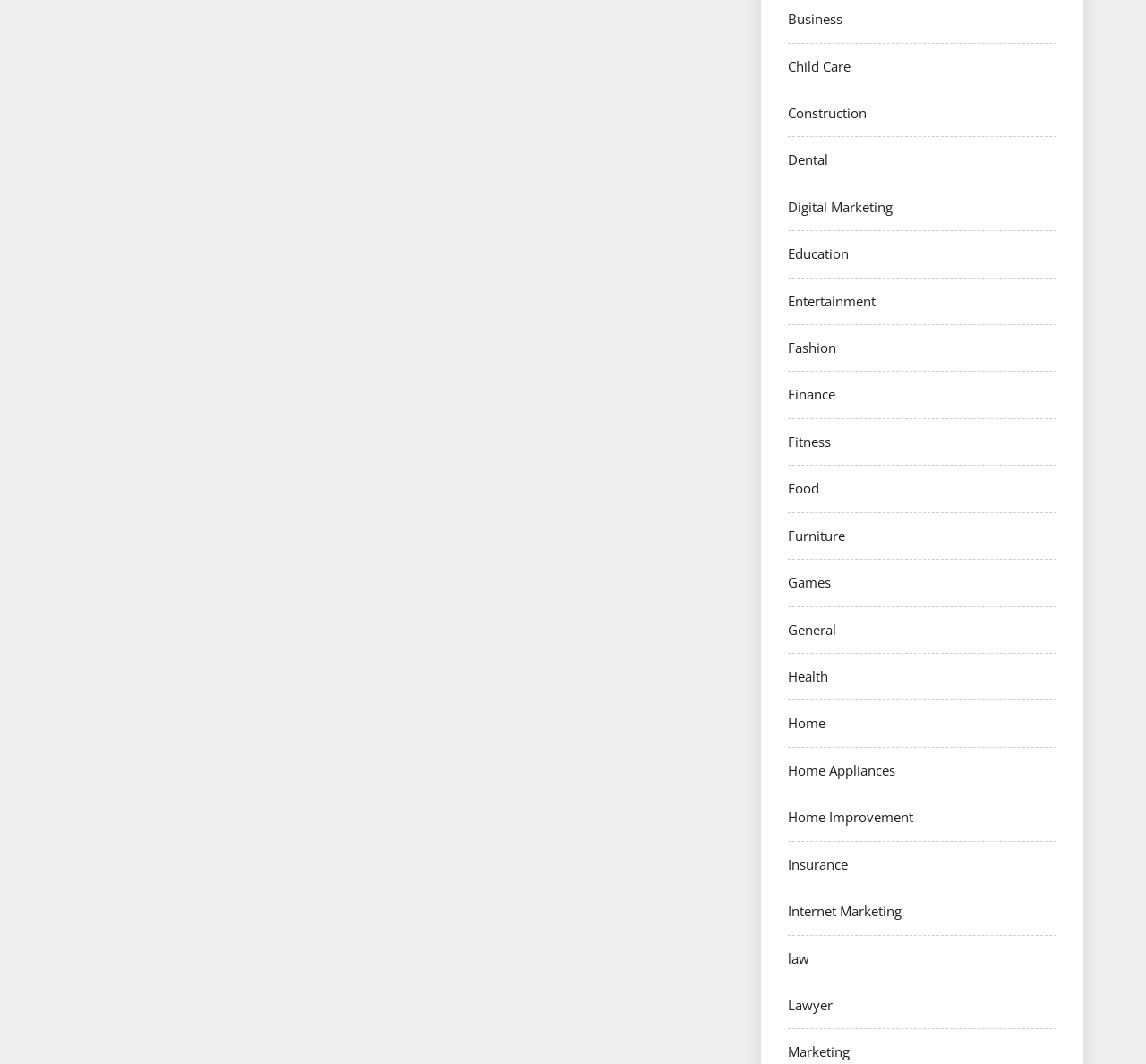Find the bounding box coordinates of the clickable area that will achieve the following instruction: "Explore Digital Marketing".

[0.688, 0.186, 0.779, 0.203]